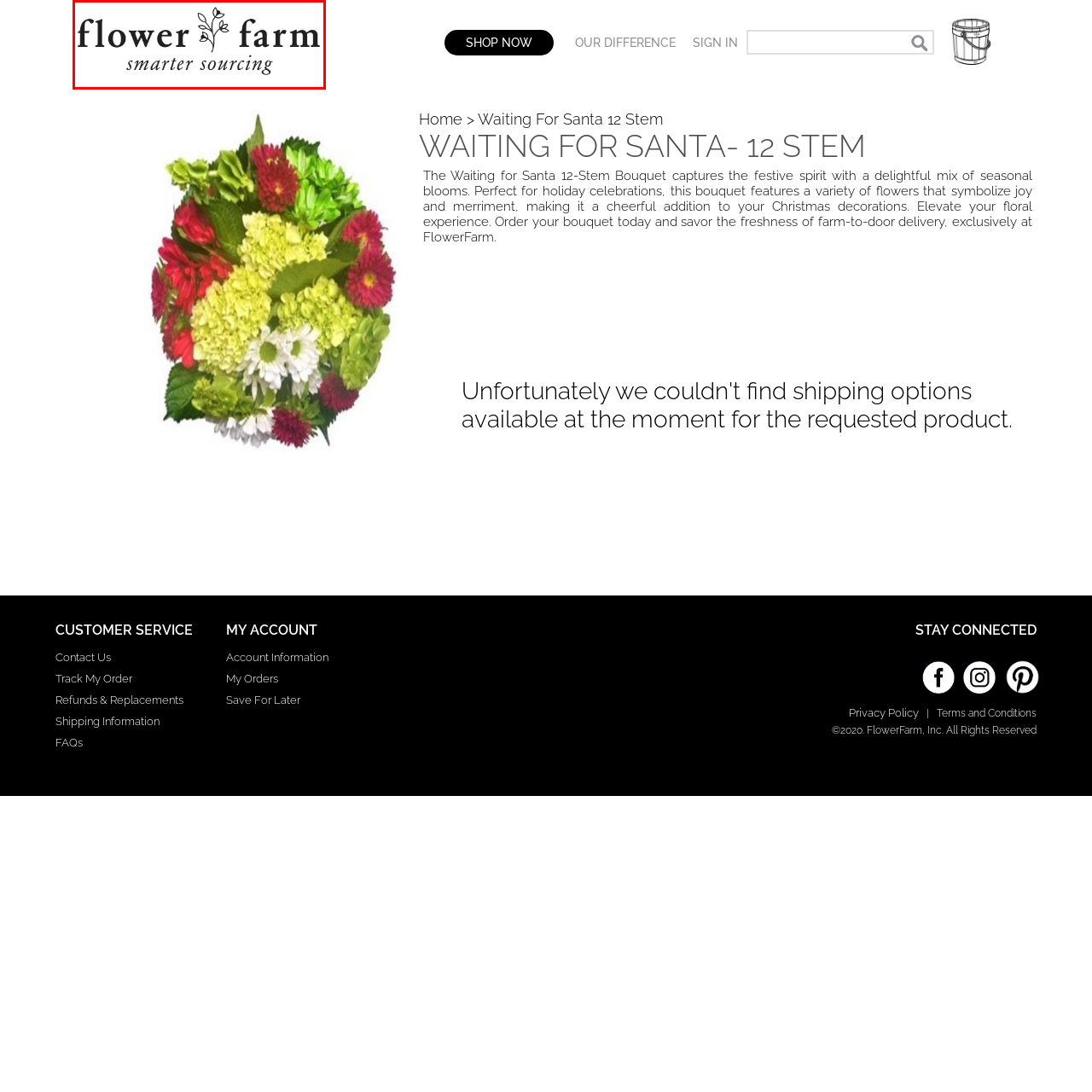What is emphasized in the tagline?
Carefully analyze the image within the red bounding box and give a comprehensive response to the question using details from the image.

The tagline 'smarter sourcing' emphasizes the company's commitment to efficient and thoughtful sourcing of flowers, appealing to customers interested in quality and sustainability.